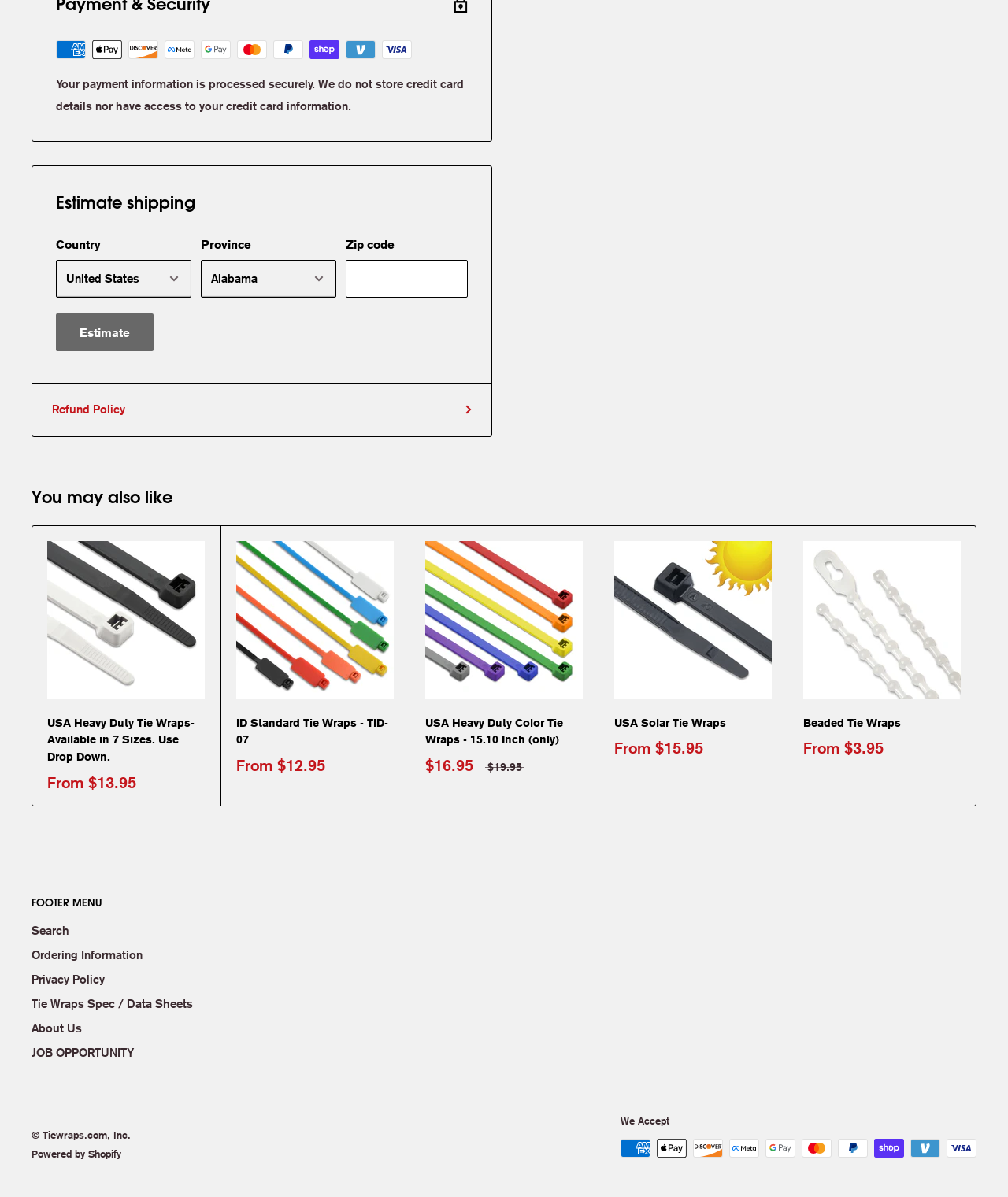Please provide a detailed answer to the question below based on the screenshot: 
What products are recommended?

The webpage recommends various types of tie wraps, including USA Heavy Duty Tie Wraps, ID Standard Tie Wraps, USA Heavy Duty Color Tie Wraps, USA Solar Tie Wraps, and Beaded Tie Wraps, as shown in the 'You may also like' section.